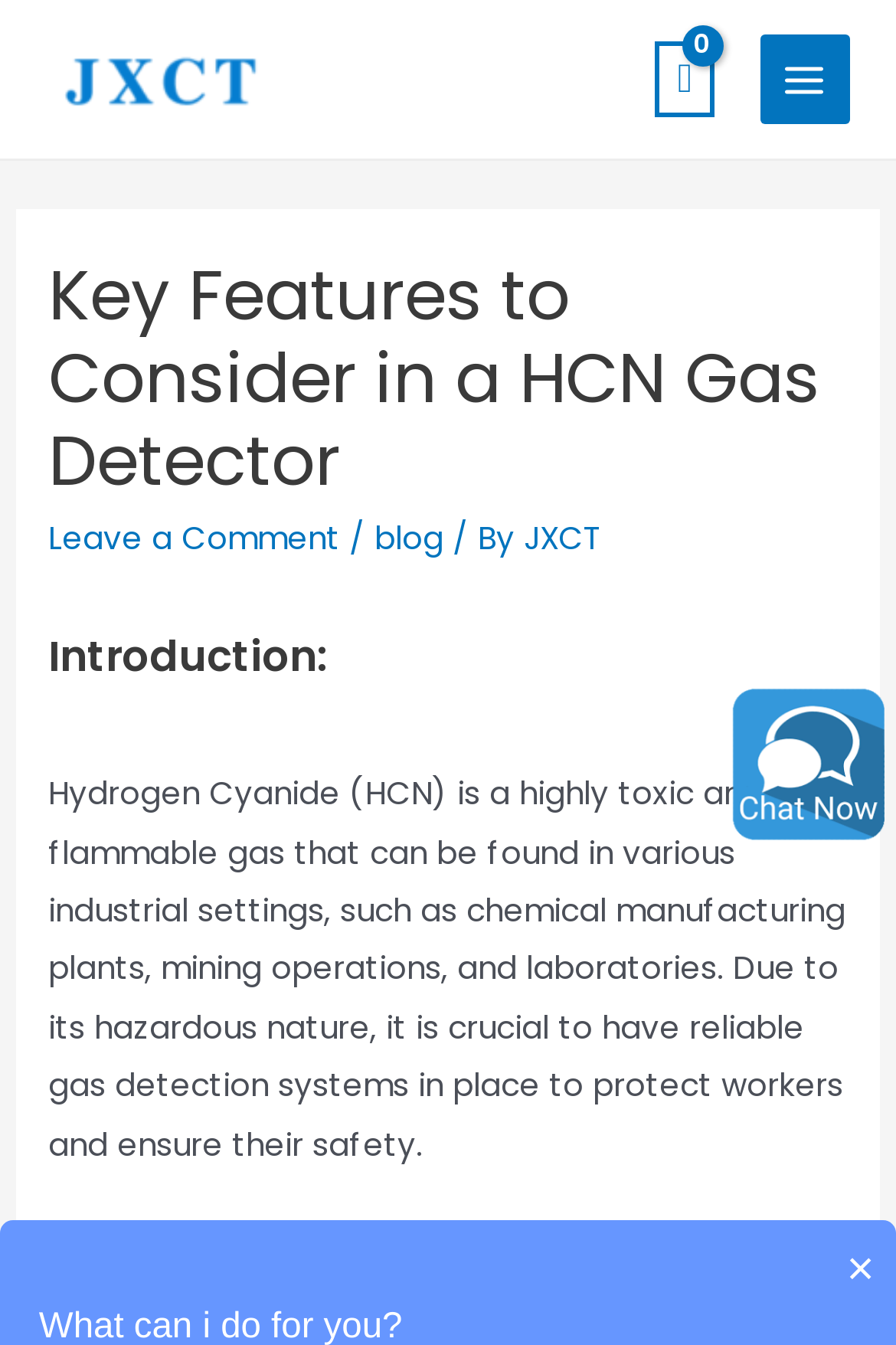Use a single word or phrase to answer the question: What is the purpose of having gas detection systems?

To protect workers and ensure their safety